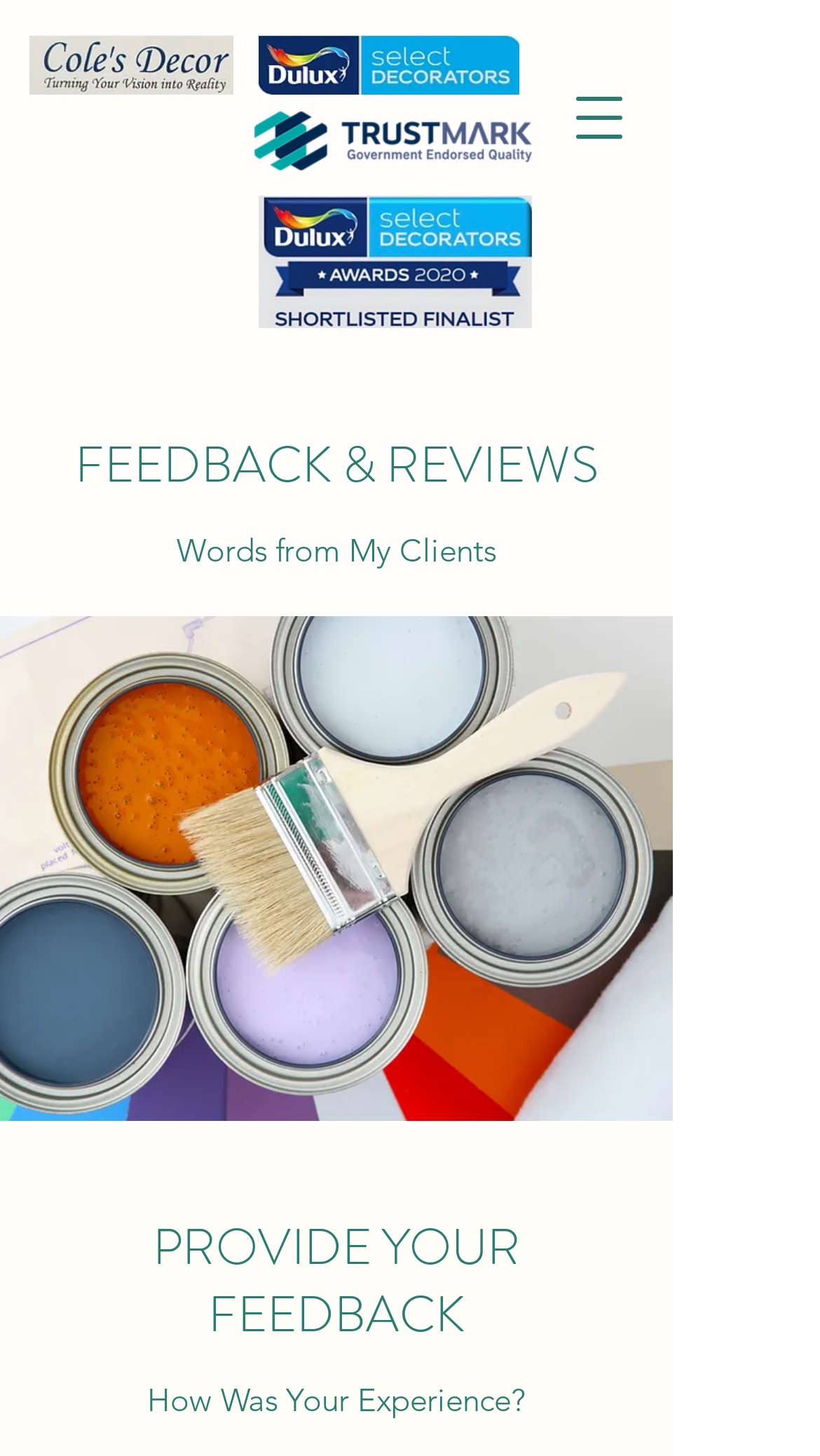Please provide the bounding box coordinates in the format (top-left x, top-left y, bottom-right x, bottom-right y). Remember, all values are floating point numbers between 0 and 1. What is the bounding box coordinate of the region described as: aria-label="Open navigation menu"

[0.667, 0.045, 0.795, 0.117]